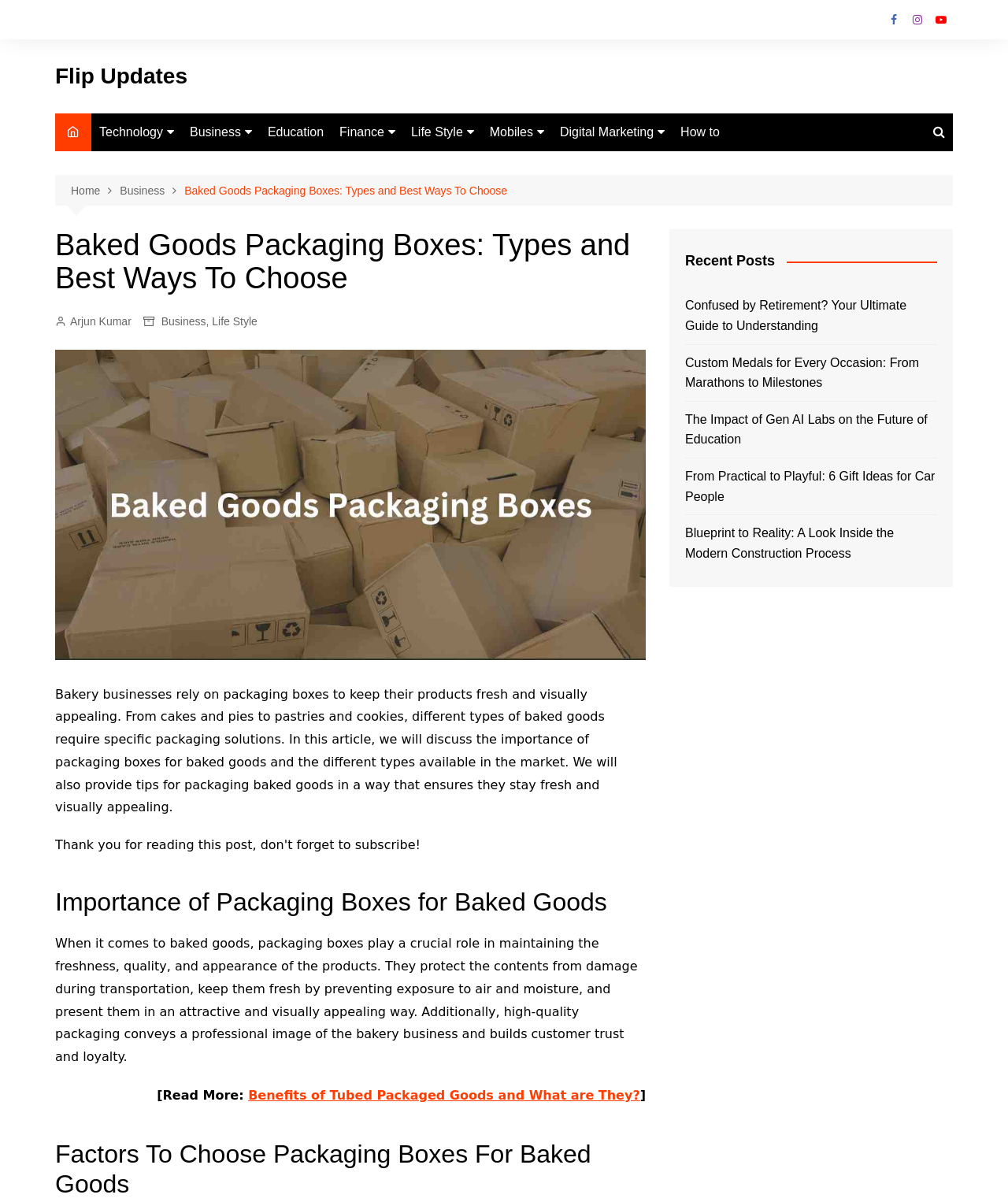Identify the bounding box coordinates of the clickable region necessary to fulfill the following instruction: "Read the editor's message". The bounding box coordinates should be four float numbers between 0 and 1, i.e., [left, top, right, bottom].

None